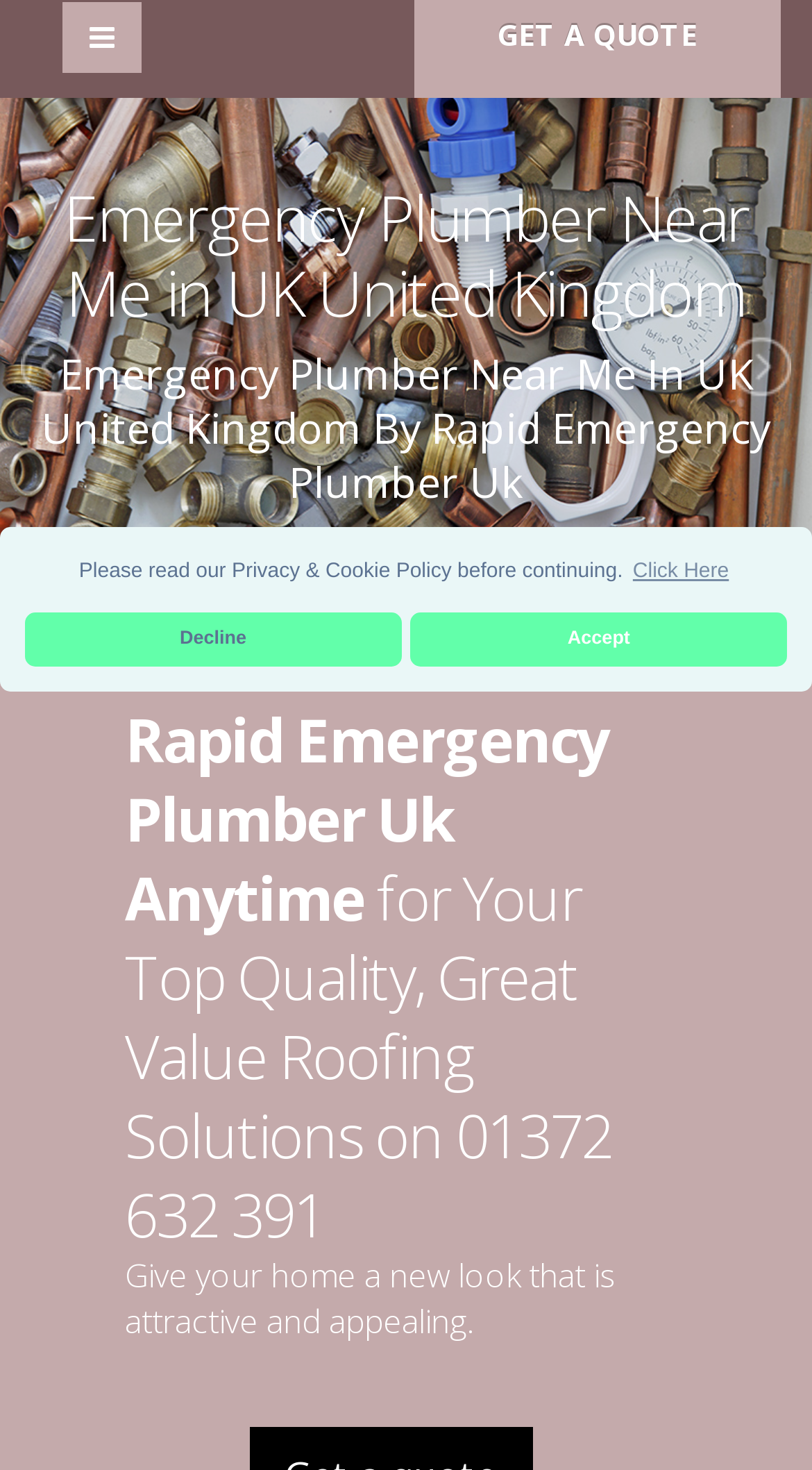Identify the bounding box for the described UI element: "Accept".

[0.506, 0.416, 0.969, 0.453]